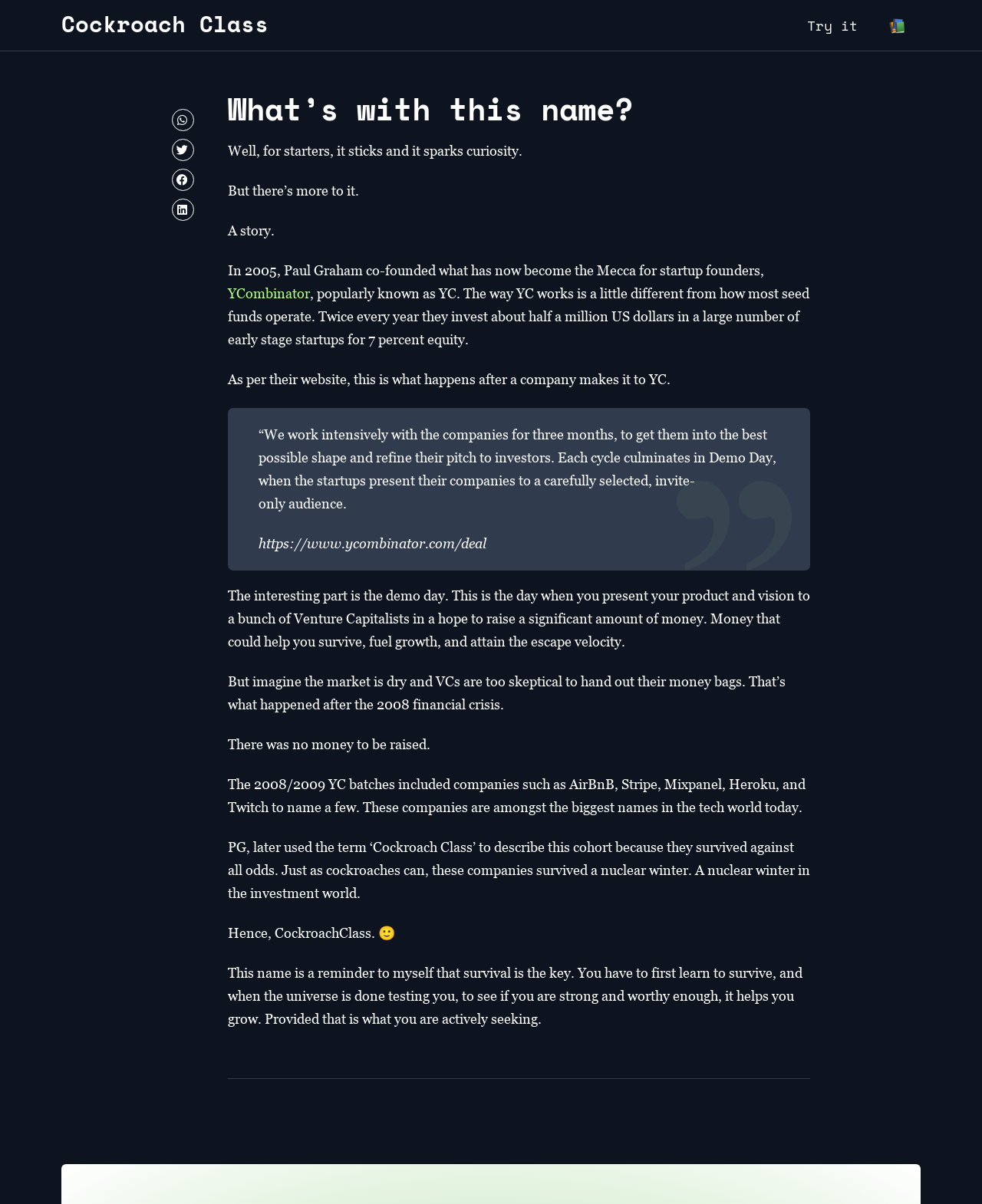Using the description "aria-label="Share on twitter"", locate and provide the bounding box of the UI element.

[0.175, 0.115, 0.198, 0.134]